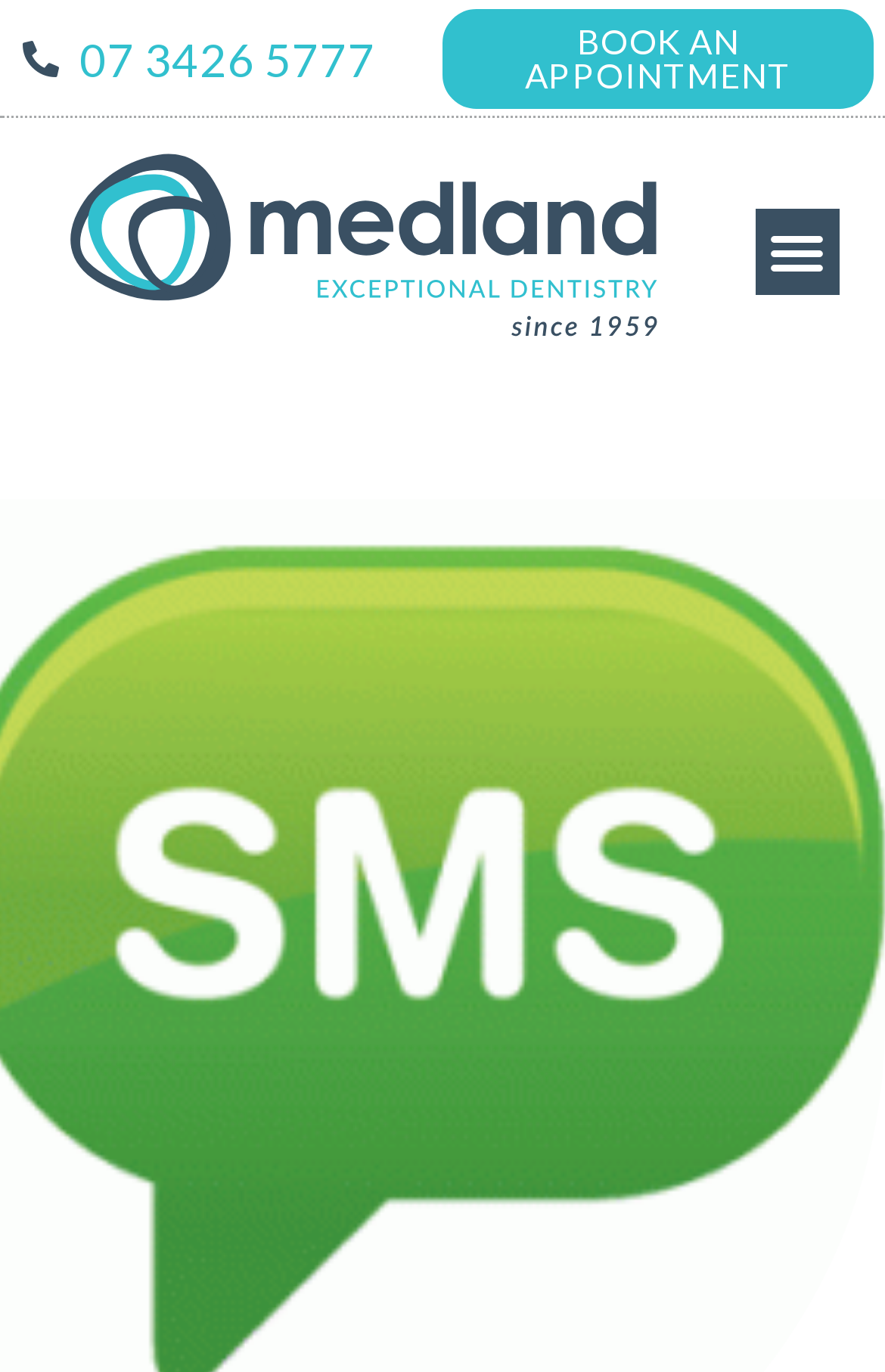Please specify the bounding box coordinates in the format (top-left x, top-left y, bottom-right x, bottom-right y), with all values as floating point numbers between 0 and 1. Identify the bounding box of the UI element described by: 07 3426 5777

[0.026, 0.018, 0.424, 0.068]